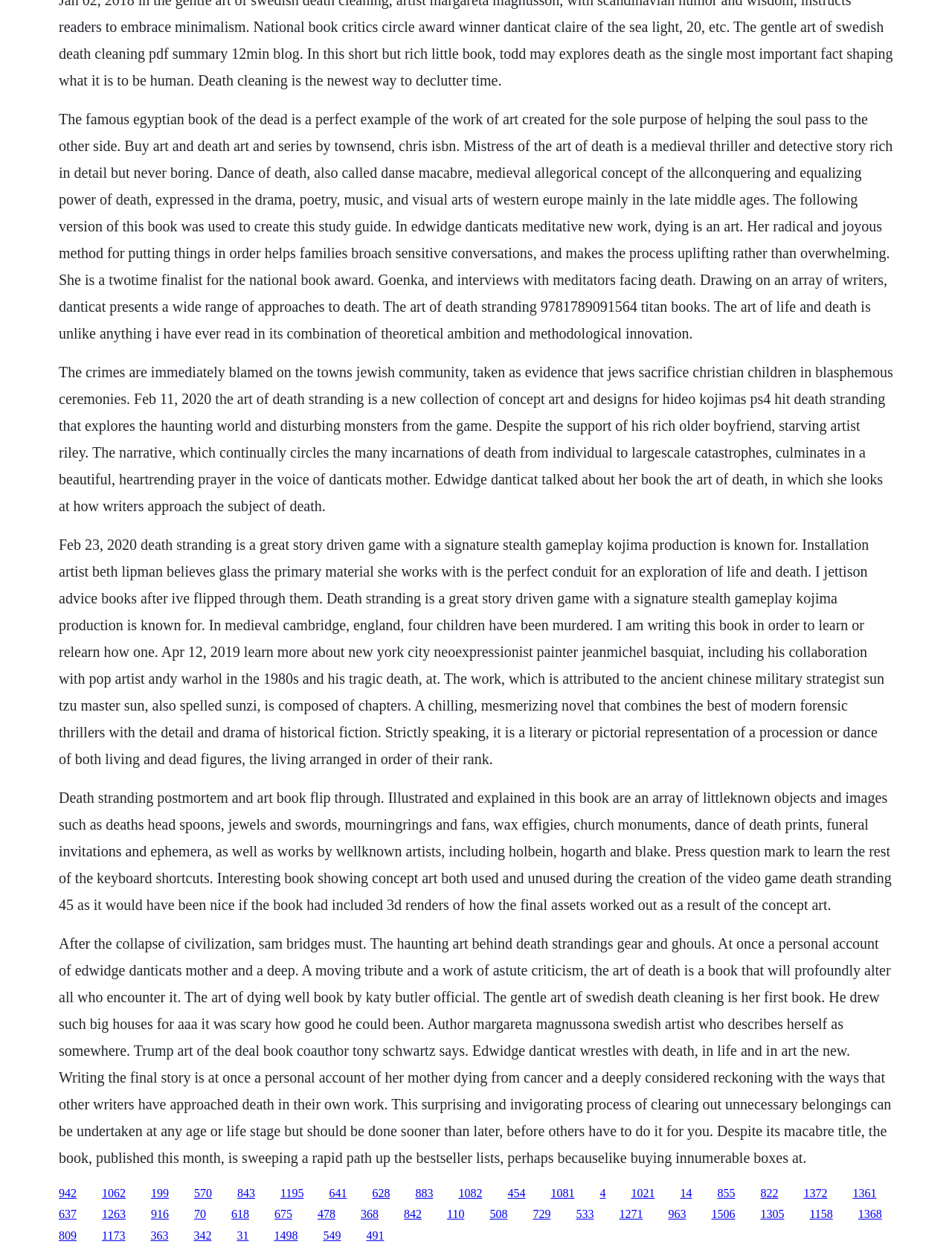What is the main topic of this webpage?
Please provide a detailed answer to the question.

Based on the content of the webpage, it appears to be discussing the concept of death and its relation to art, with various references to books, authors, and art pieces that explore the theme of death.